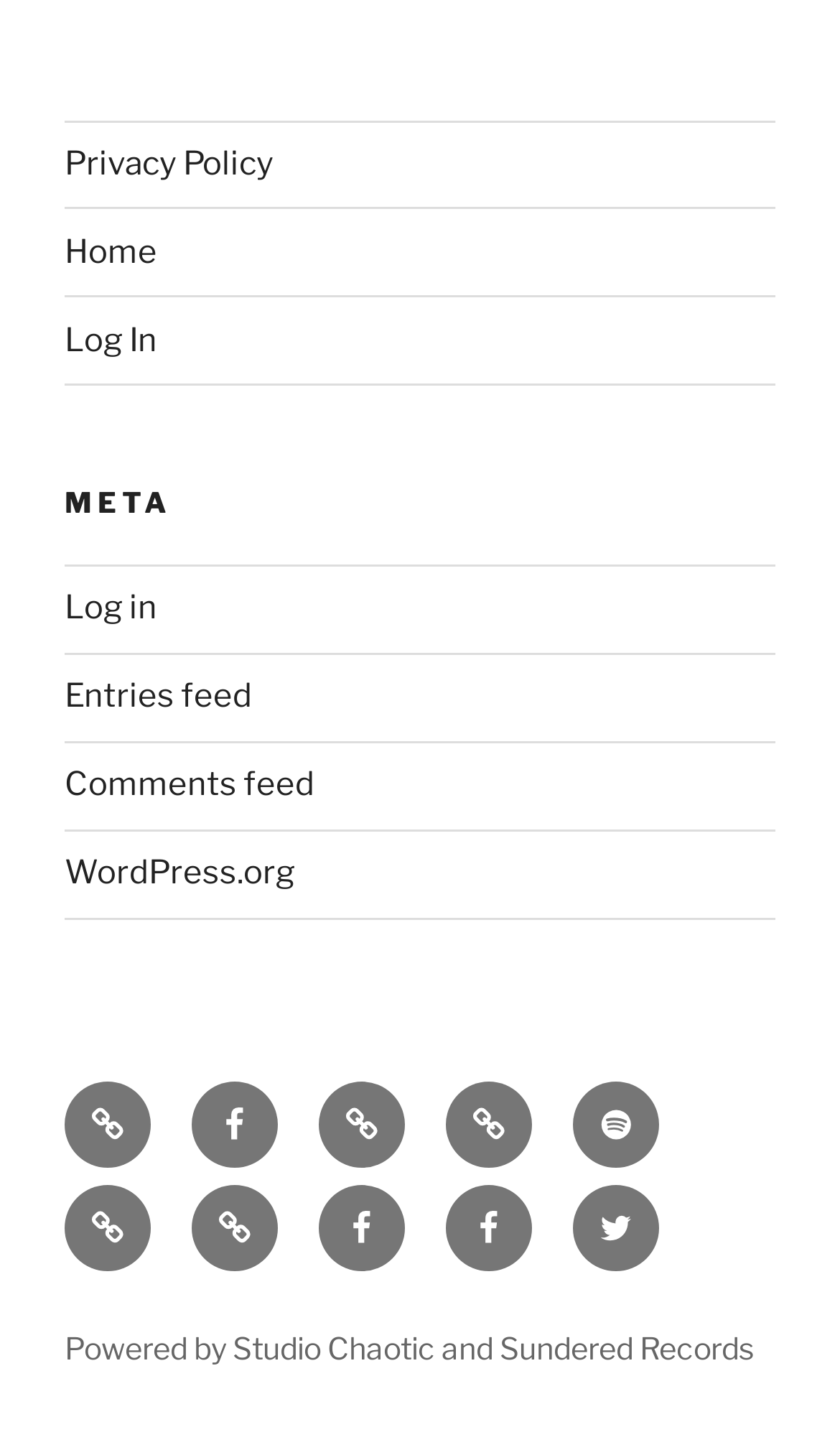Find the bounding box coordinates of the element you need to click on to perform this action: 'Support us on Patreon'. The coordinates should be represented by four float values between 0 and 1, in the format [left, top, right, bottom].

[0.077, 0.817, 0.179, 0.876]